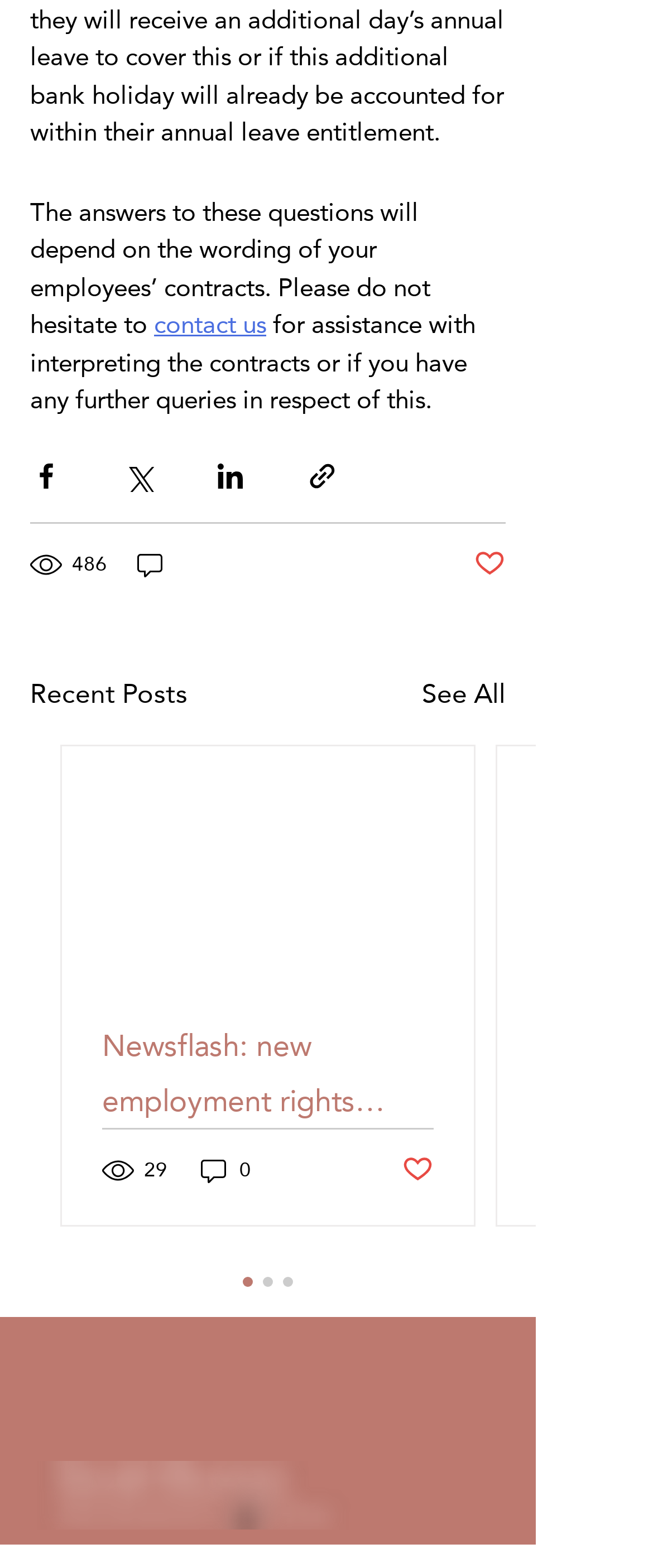Please identify the coordinates of the bounding box that should be clicked to fulfill this instruction: "Check photo".

None